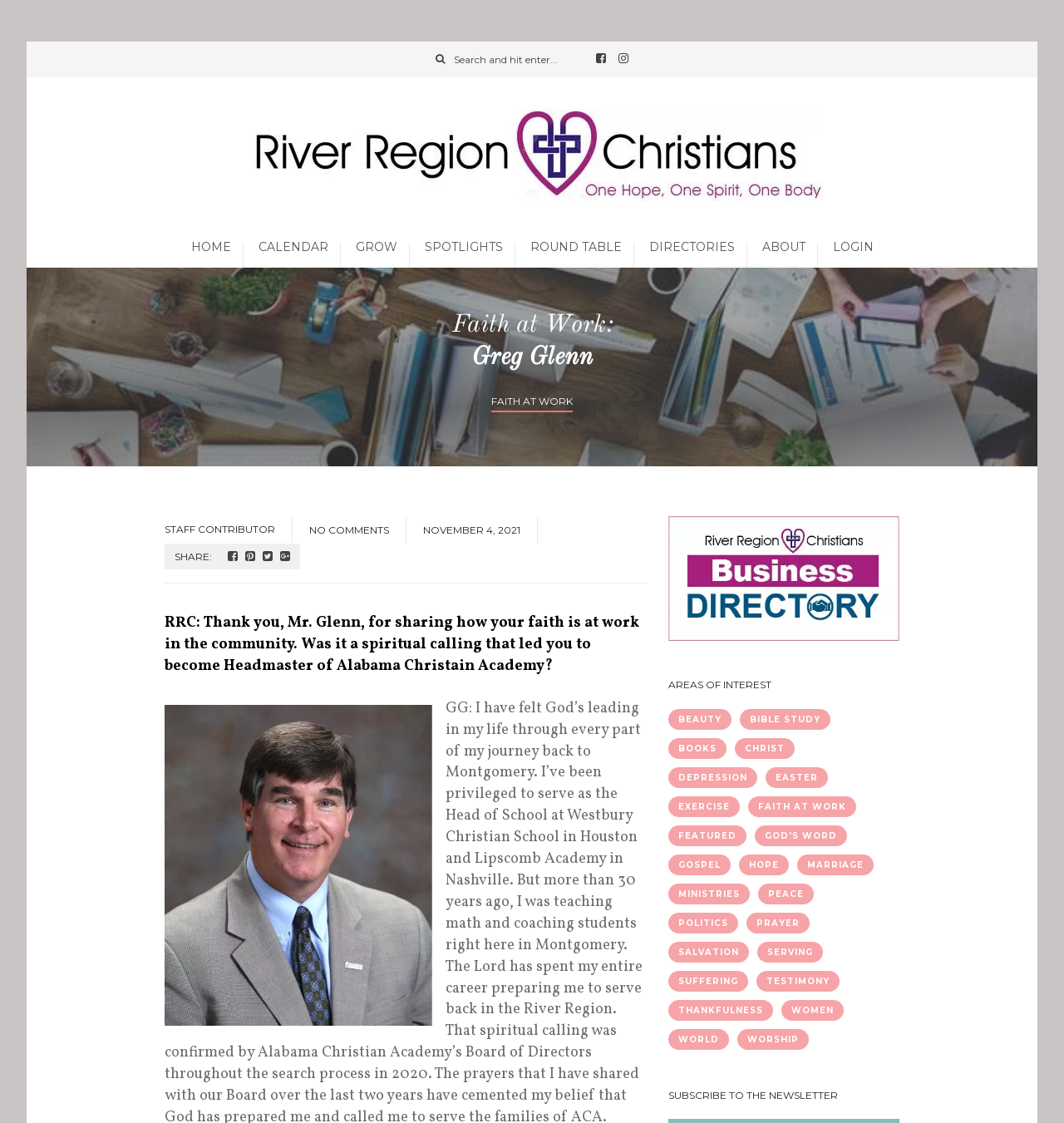Identify the bounding box coordinates of the region that should be clicked to execute the following instruction: "Search for something".

[0.409, 0.037, 0.558, 0.069]